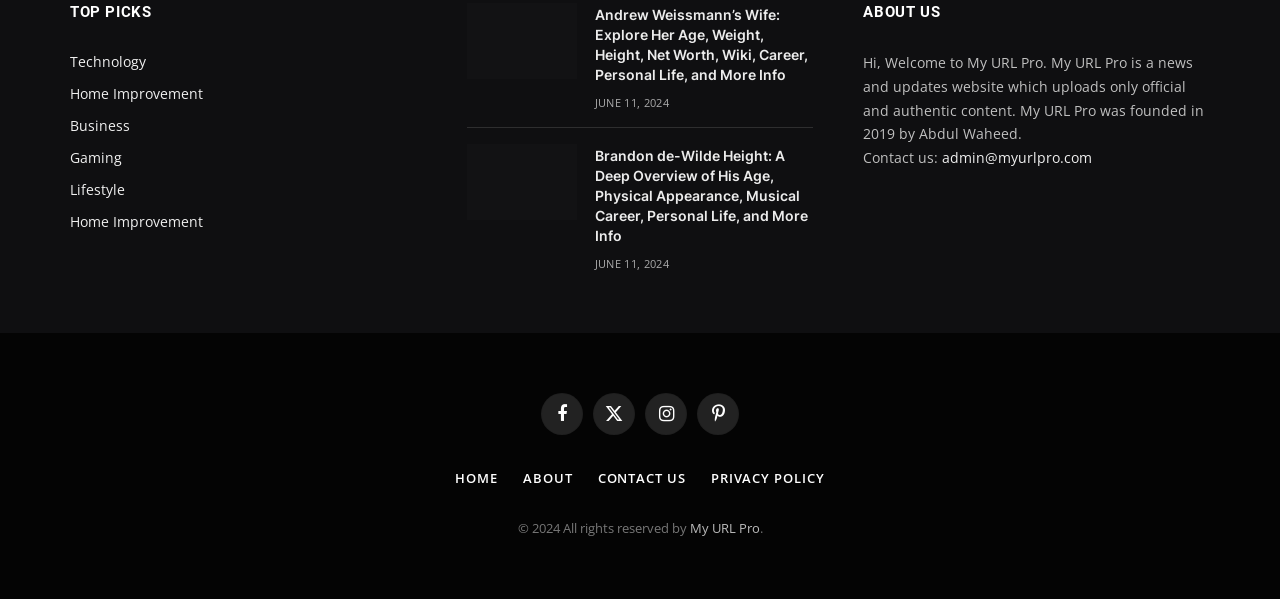Using the description: "Privacy Policy", determine the UI element's bounding box coordinates. Ensure the coordinates are in the format of four float numbers between 0 and 1, i.e., [left, top, right, bottom].

[0.555, 0.782, 0.644, 0.812]